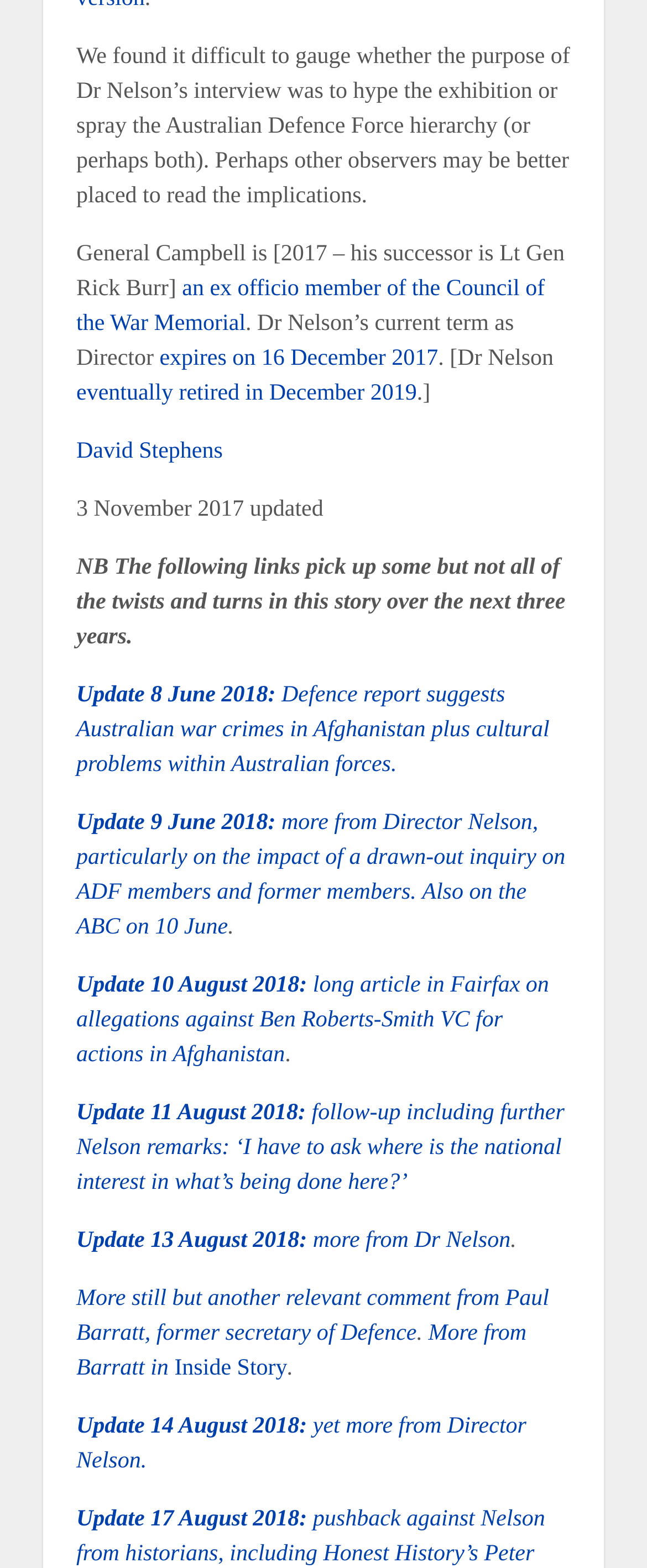Given the content of the image, can you provide a detailed answer to the question?
What is the date of the update on Defence report?

The answer can be found in the link 'Update 8 June 2018: Defence report suggests Australian war crimes in Afghanistan plus cultural problems within Australian forces.' which provides the date of the update on Defence report.